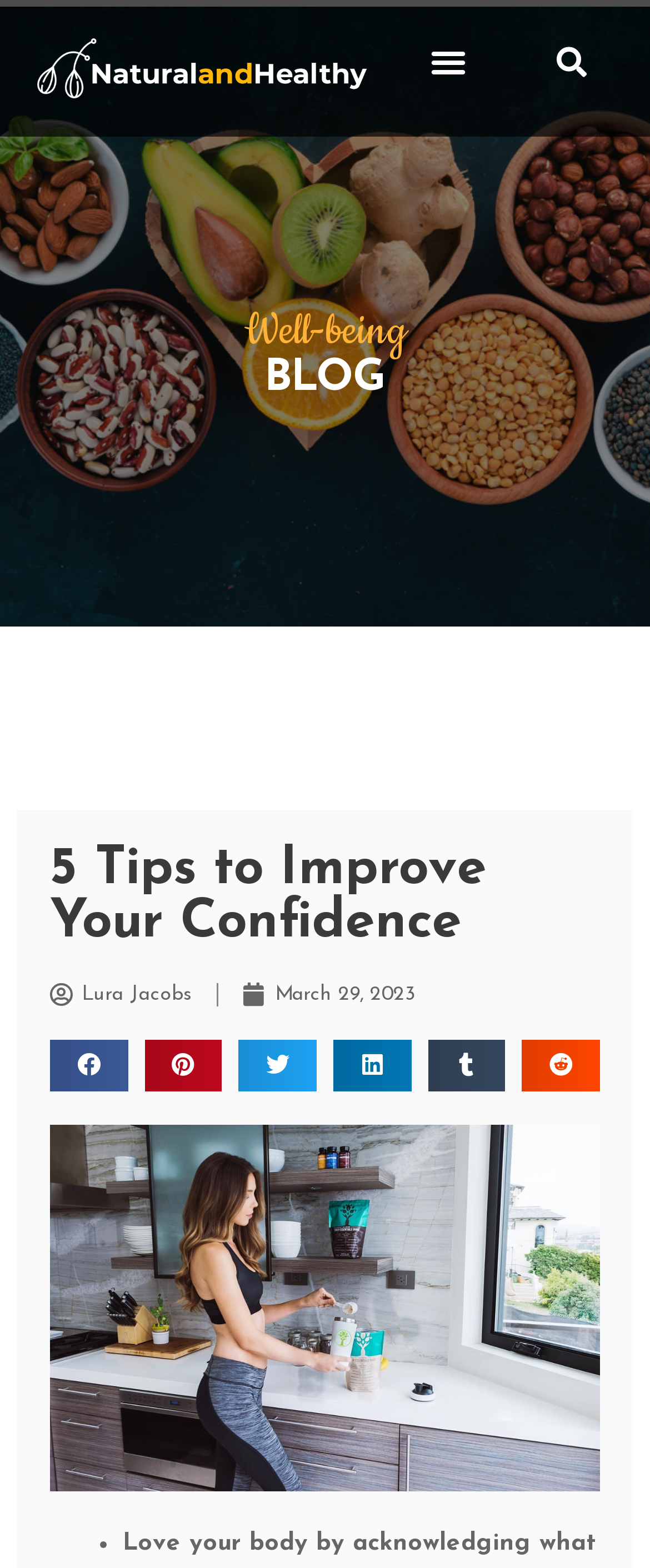Provide a brief response using a word or short phrase to this question:
What is the category of the blog post?

Well-being